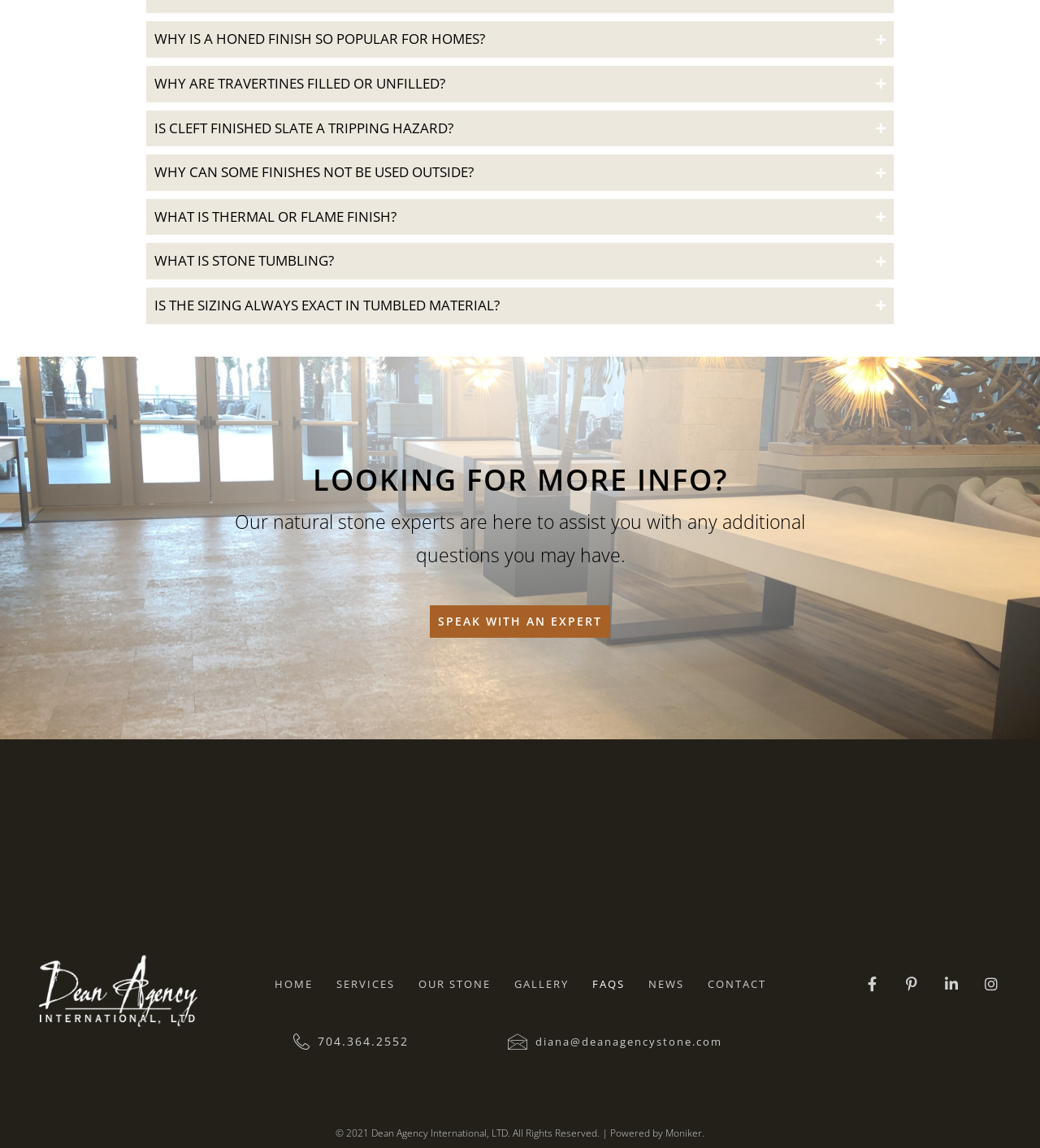Bounding box coordinates should be in the format (top-left x, top-left y, bottom-right x, bottom-right y) and all values should be floating point numbers between 0 and 1. Determine the bounding box coordinate for the UI element described as: aria-label="LinkedIn" title="LinkedIn"

[0.899, 0.843, 0.93, 0.872]